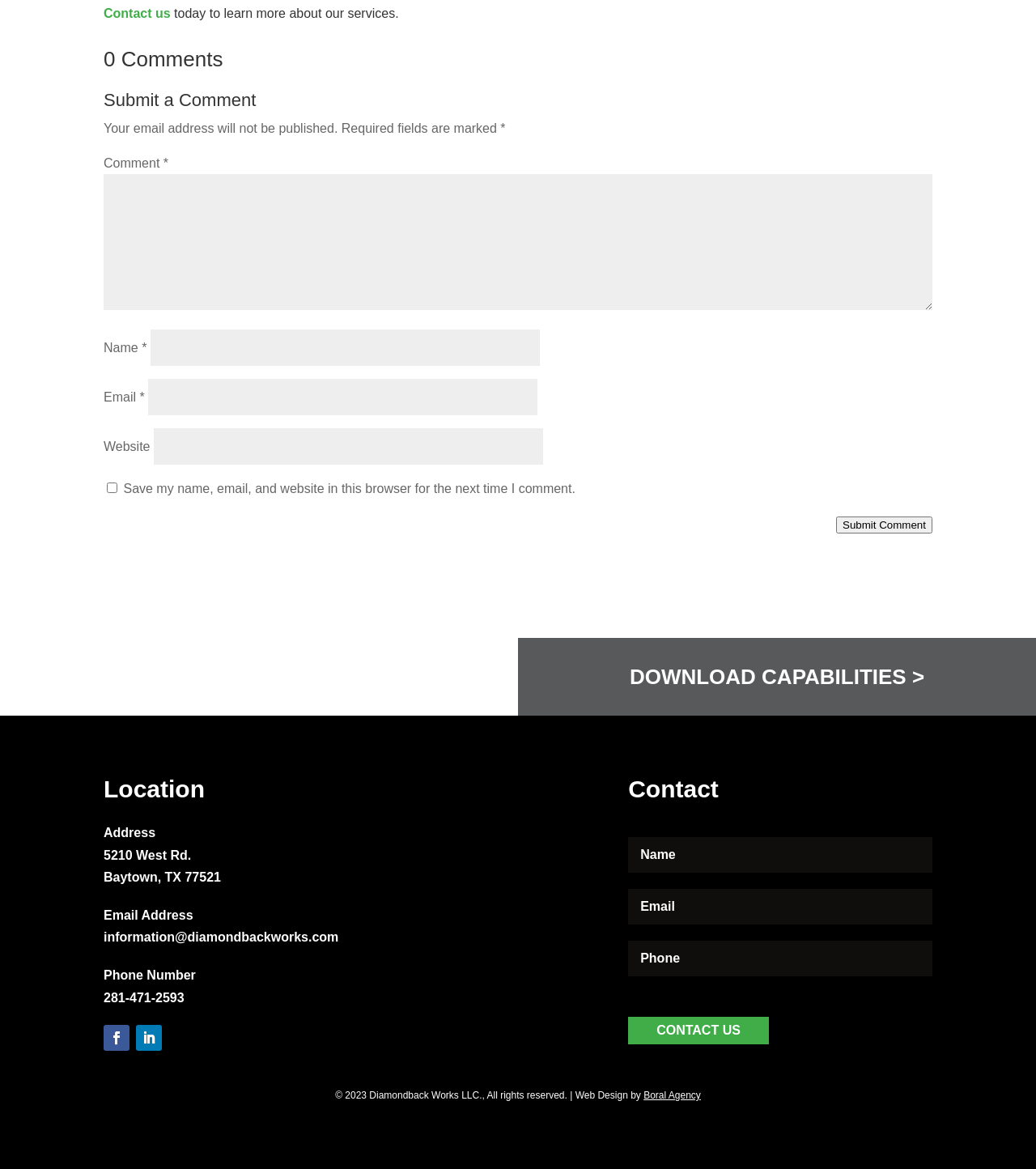Determine the bounding box coordinates (top-left x, top-left y, bottom-right x, bottom-right y) of the UI element described in the following text: information@diamondbackworks.com

[0.1, 0.796, 0.327, 0.808]